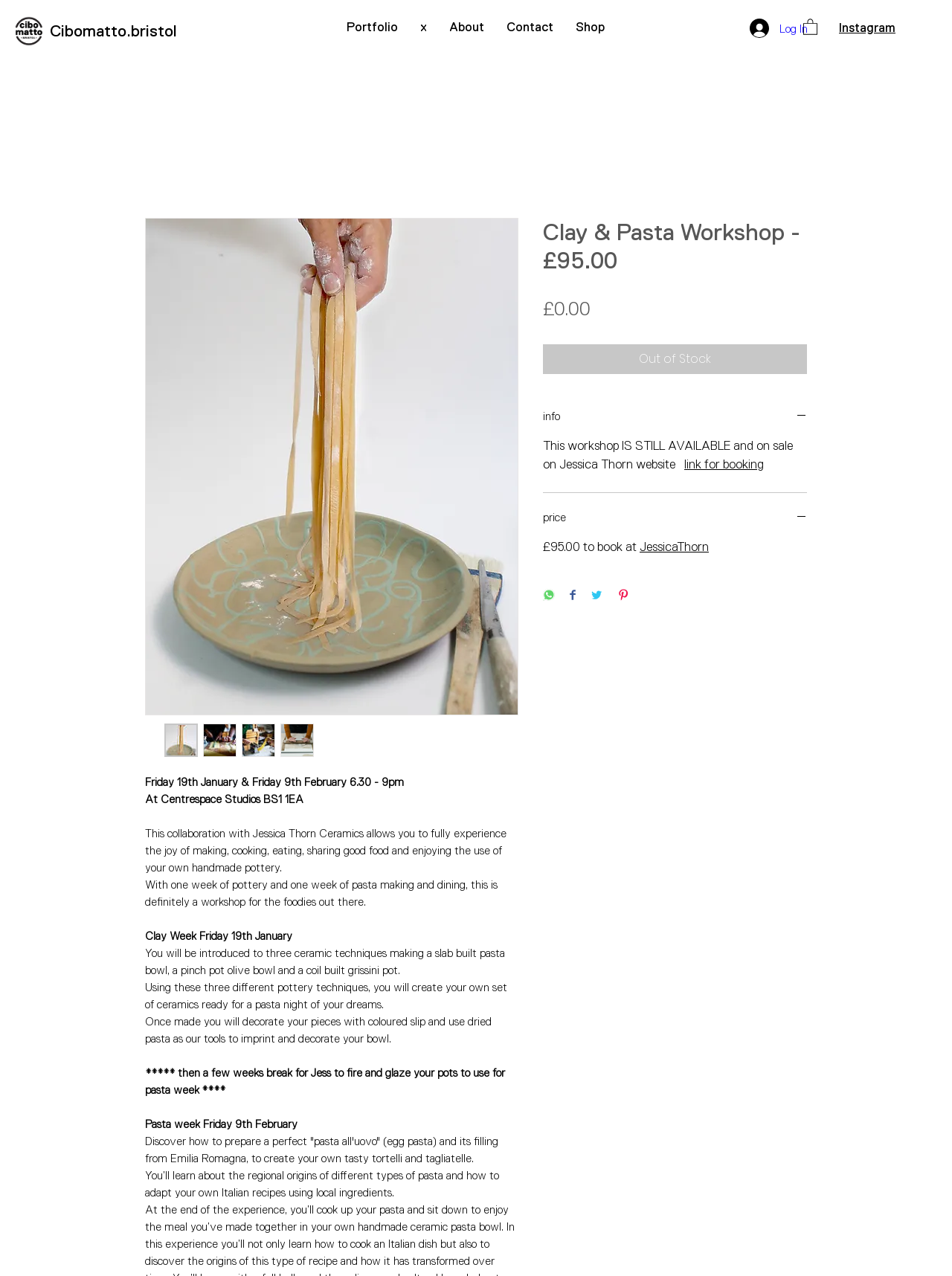Locate and extract the headline of this webpage.

Clay & Pasta Workshop -£95.00